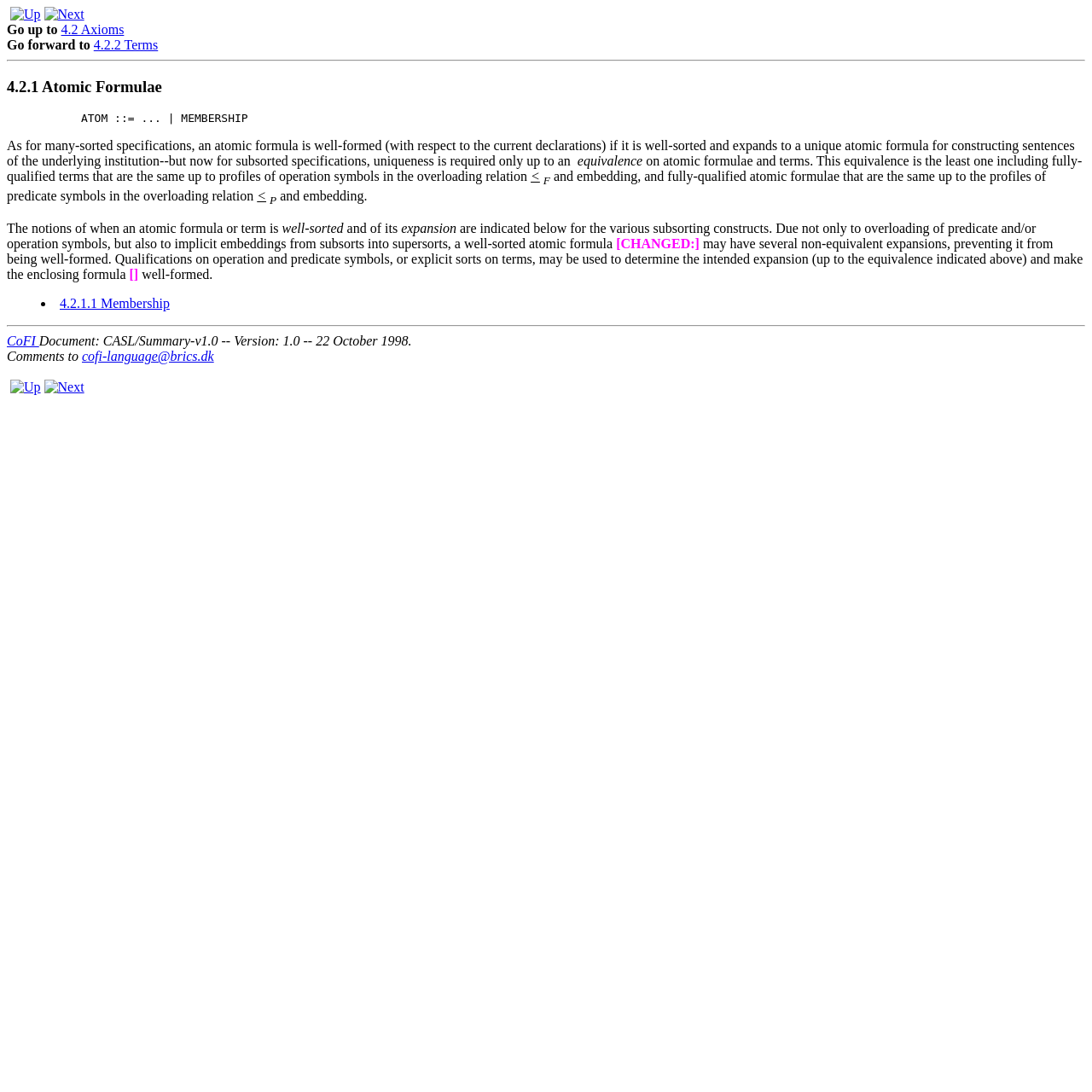Identify and provide the bounding box coordinates of the UI element described: "cofi-language@brics.dk". The coordinates should be formatted as [left, top, right, bottom], with each number being a float between 0 and 1.

[0.075, 0.319, 0.196, 0.333]